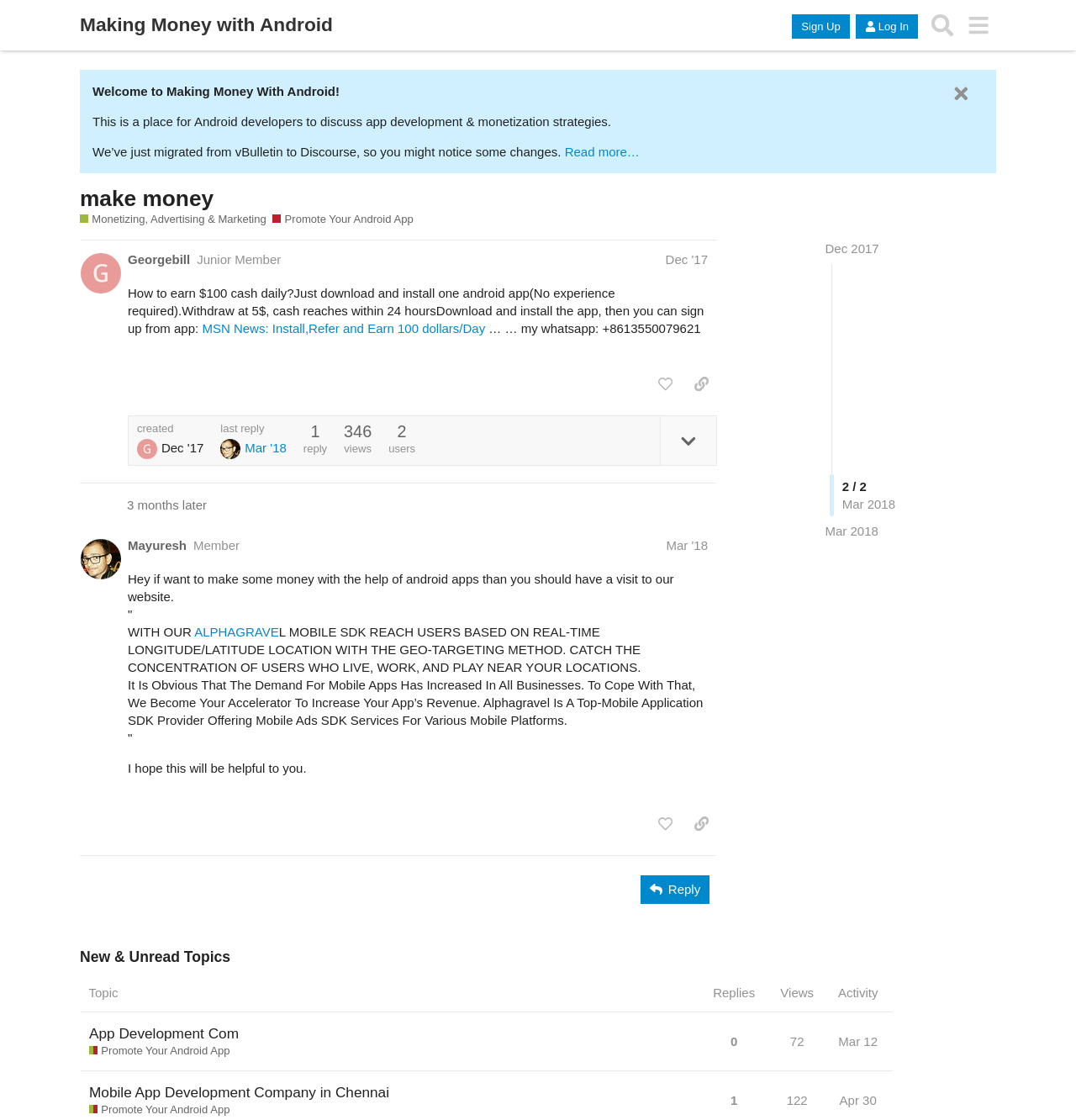Your task is to find and give the main heading text of the webpage.

Making Money with Android